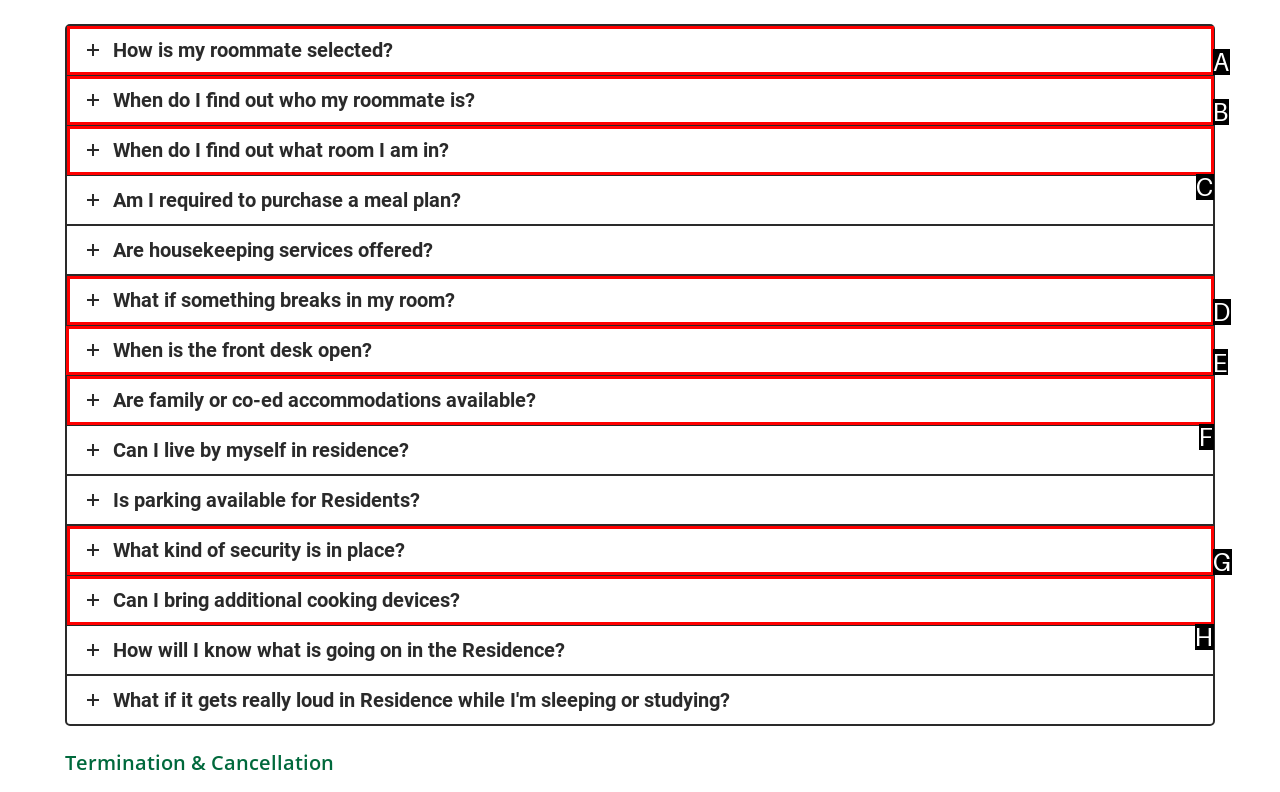Tell me which one HTML element I should click to complete the following instruction: Check 'When is the front desk open?'
Answer with the option's letter from the given choices directly.

E